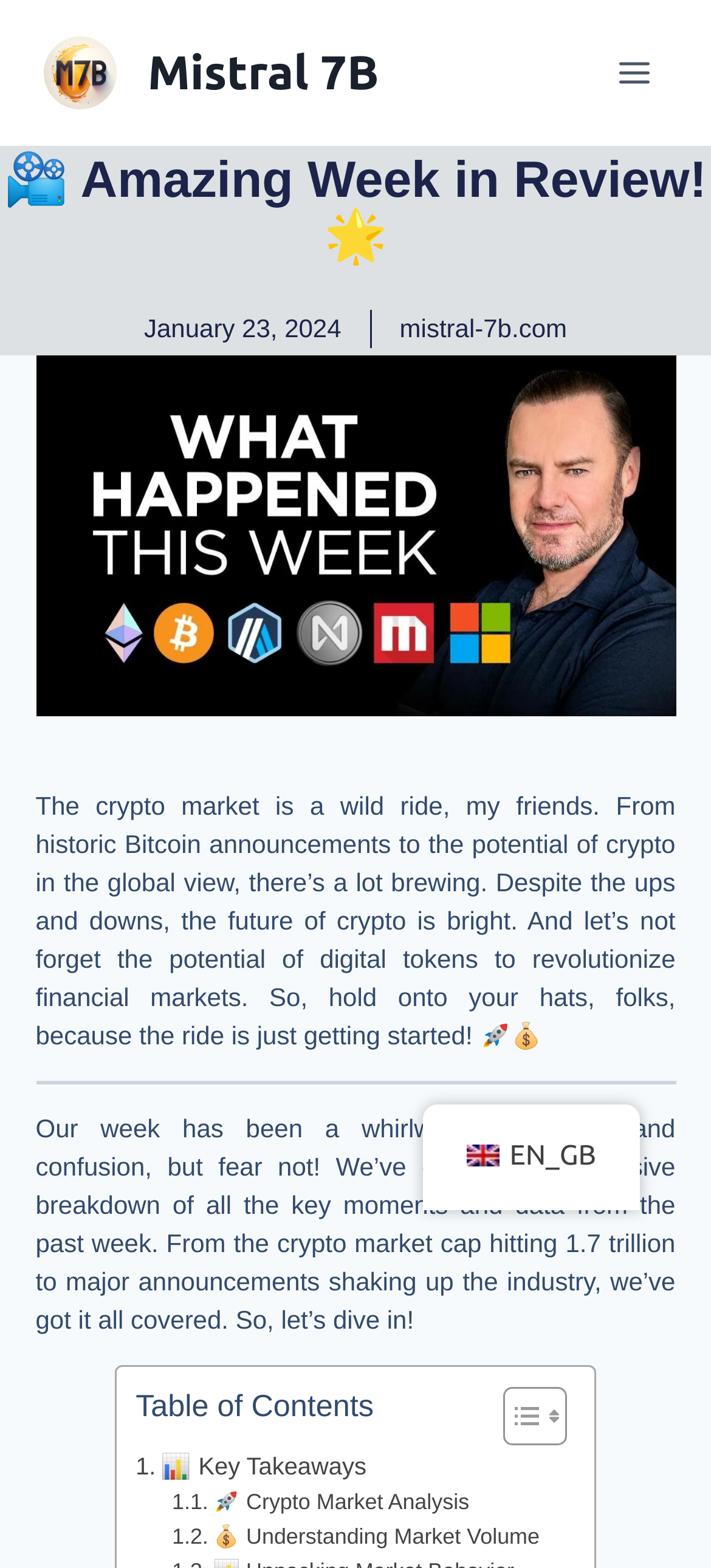Please use the details from the image to answer the following question comprehensively:
What is the tone of the webpage's content?

The tone of the webpage's content appears to be informative, as it provides information about the crypto market and its trends. The tone is also enthusiastic, as indicated by the use of phrases such as 'hold onto your hats, folks' and 'the ride is just getting started!' which convey a sense of excitement and optimism.